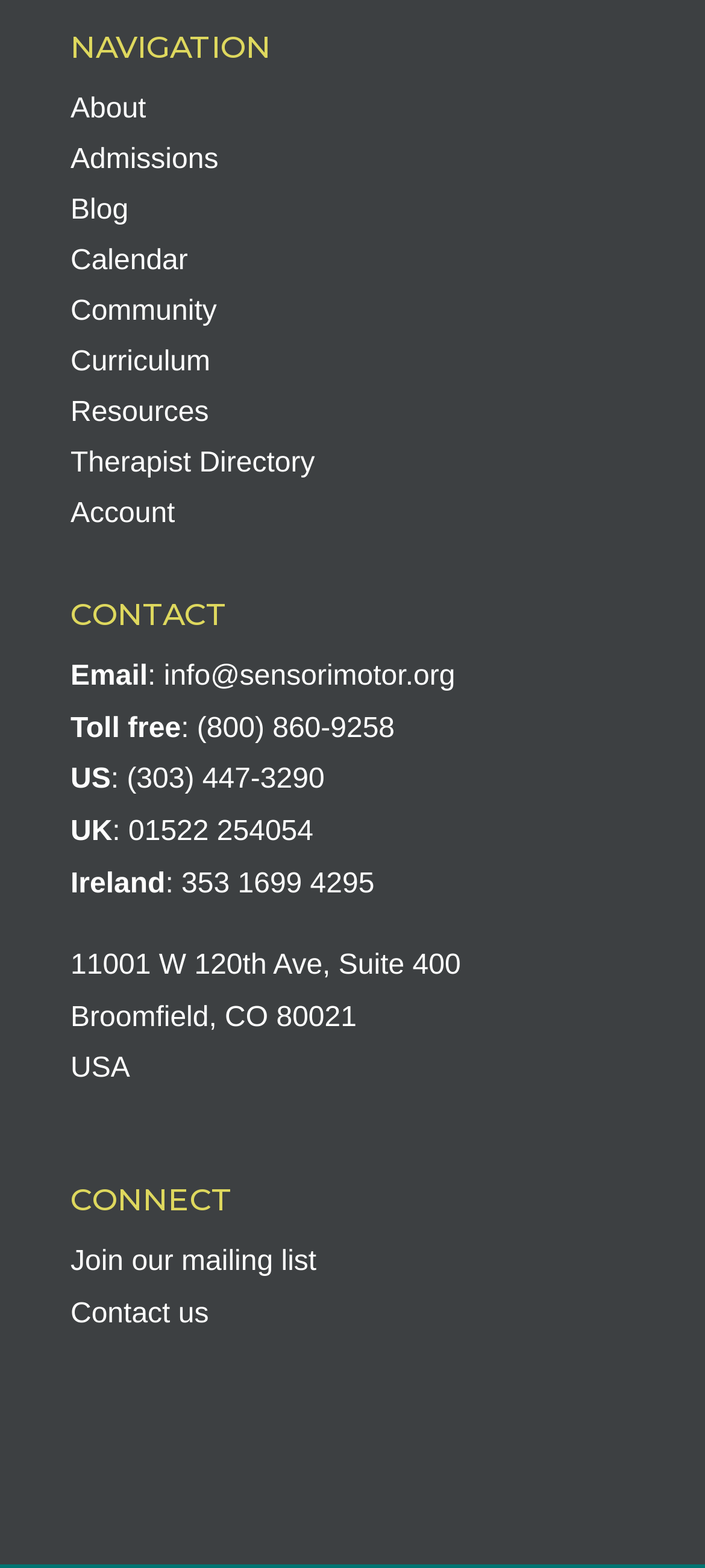Determine the bounding box coordinates of the clickable element to achieve the following action: 'Join our mailing list'. Provide the coordinates as four float values between 0 and 1, formatted as [left, top, right, bottom].

[0.1, 0.795, 0.449, 0.815]